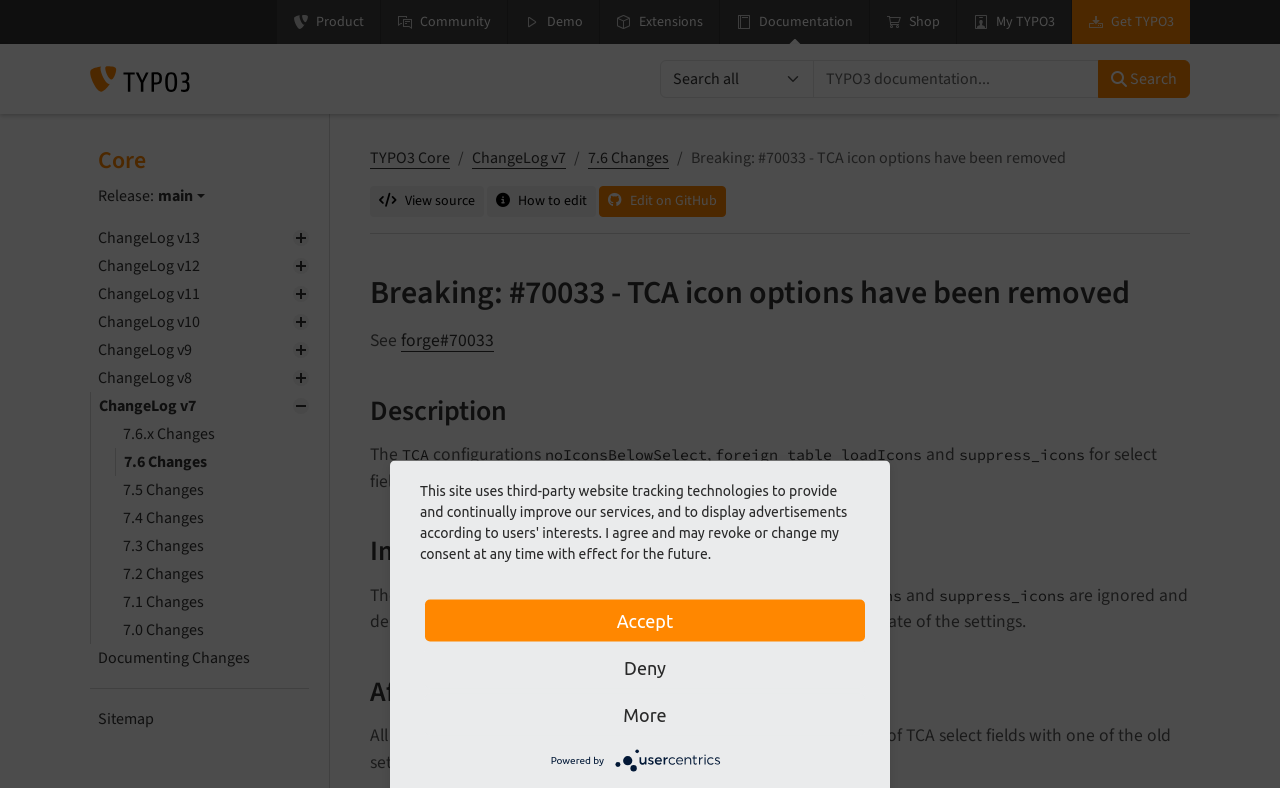Use a single word or phrase to answer the question: What is the name of the logo on the top left?

TYPO3 Logo